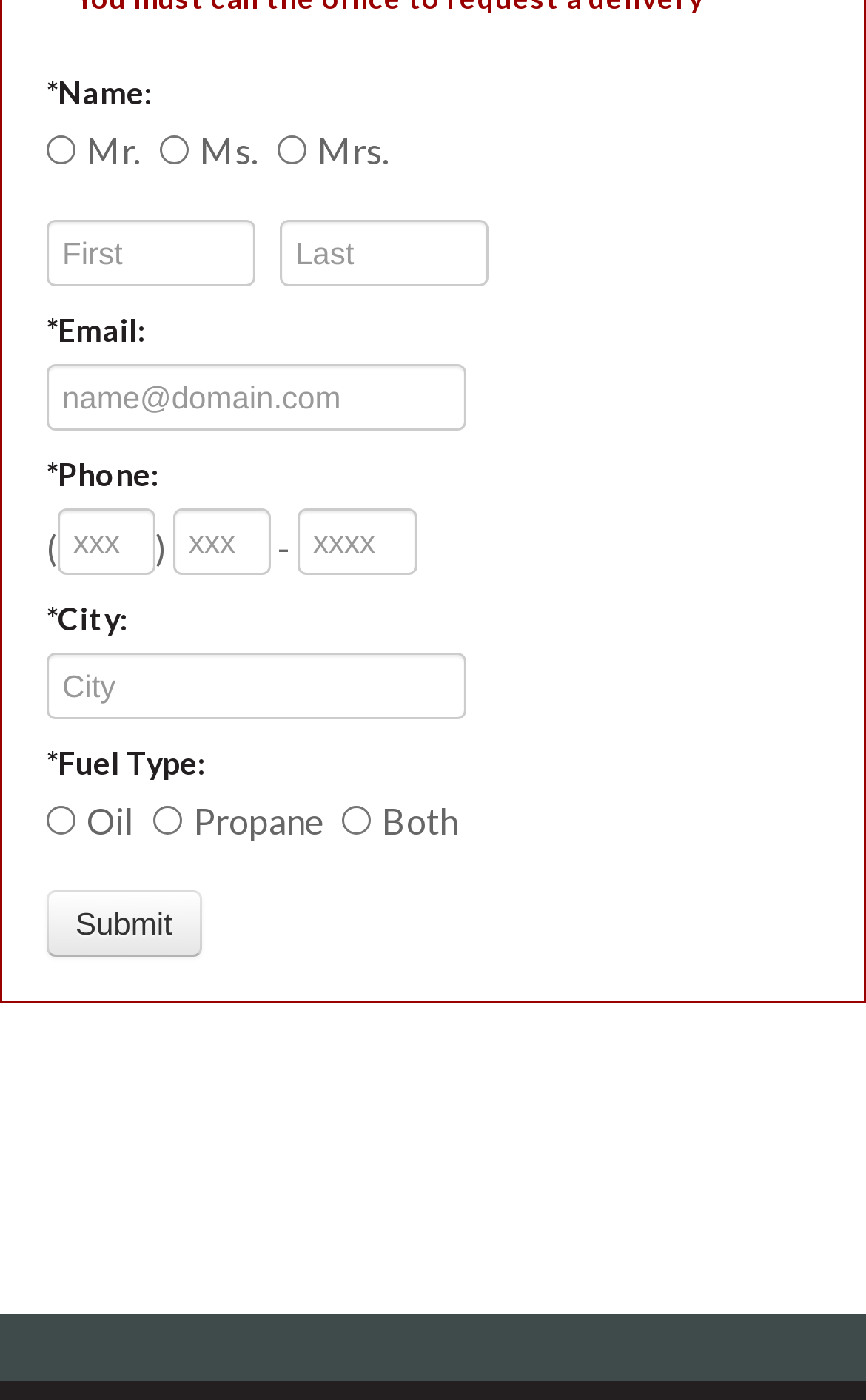Answer this question using a single word or a brief phrase:
What is the format of the phone number?

(xxx) xxx-xxxx